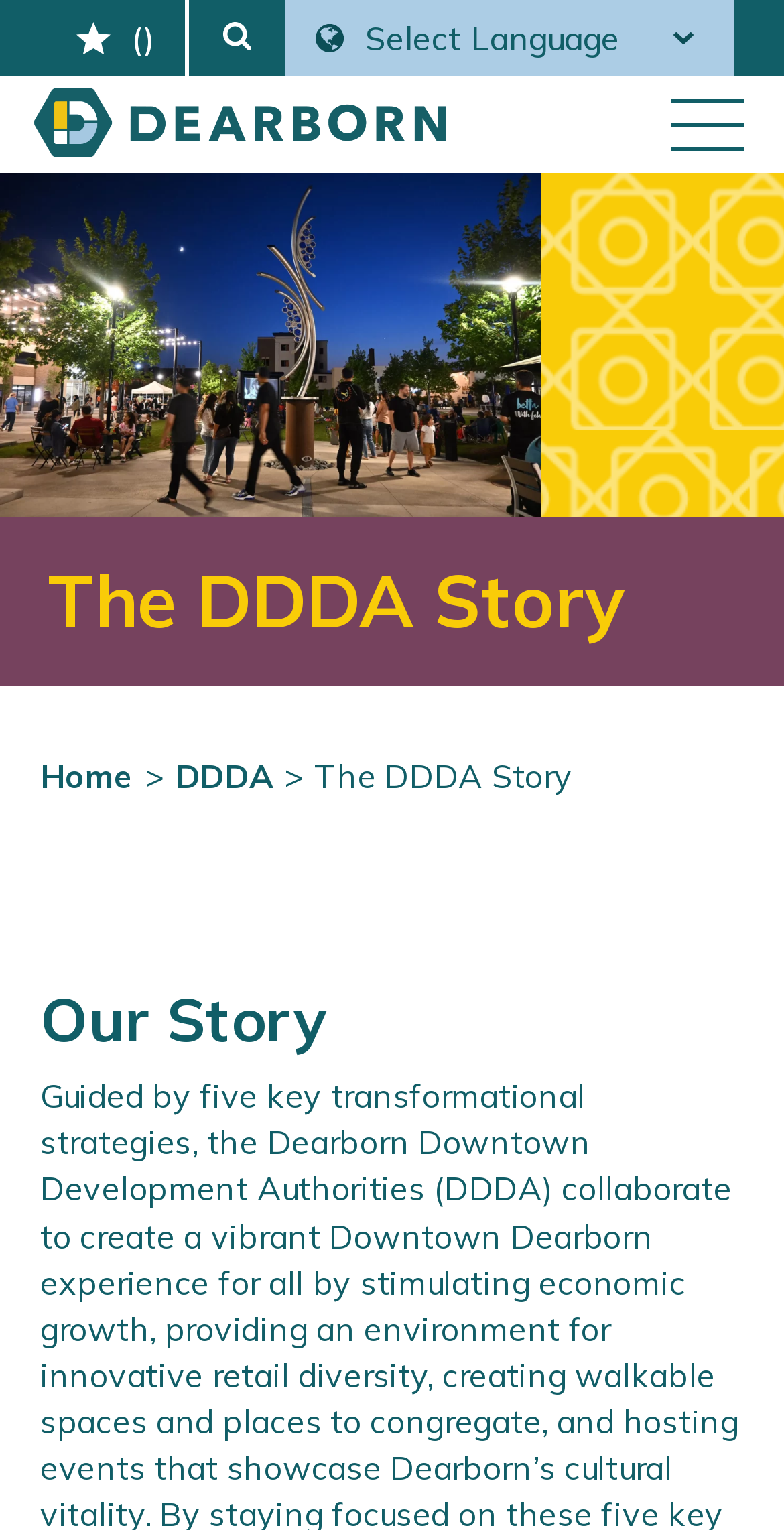Please identify the bounding box coordinates of the clickable area that will allow you to execute the instruction: "View The DDDA Story".

[0.062, 0.37, 0.938, 0.417]